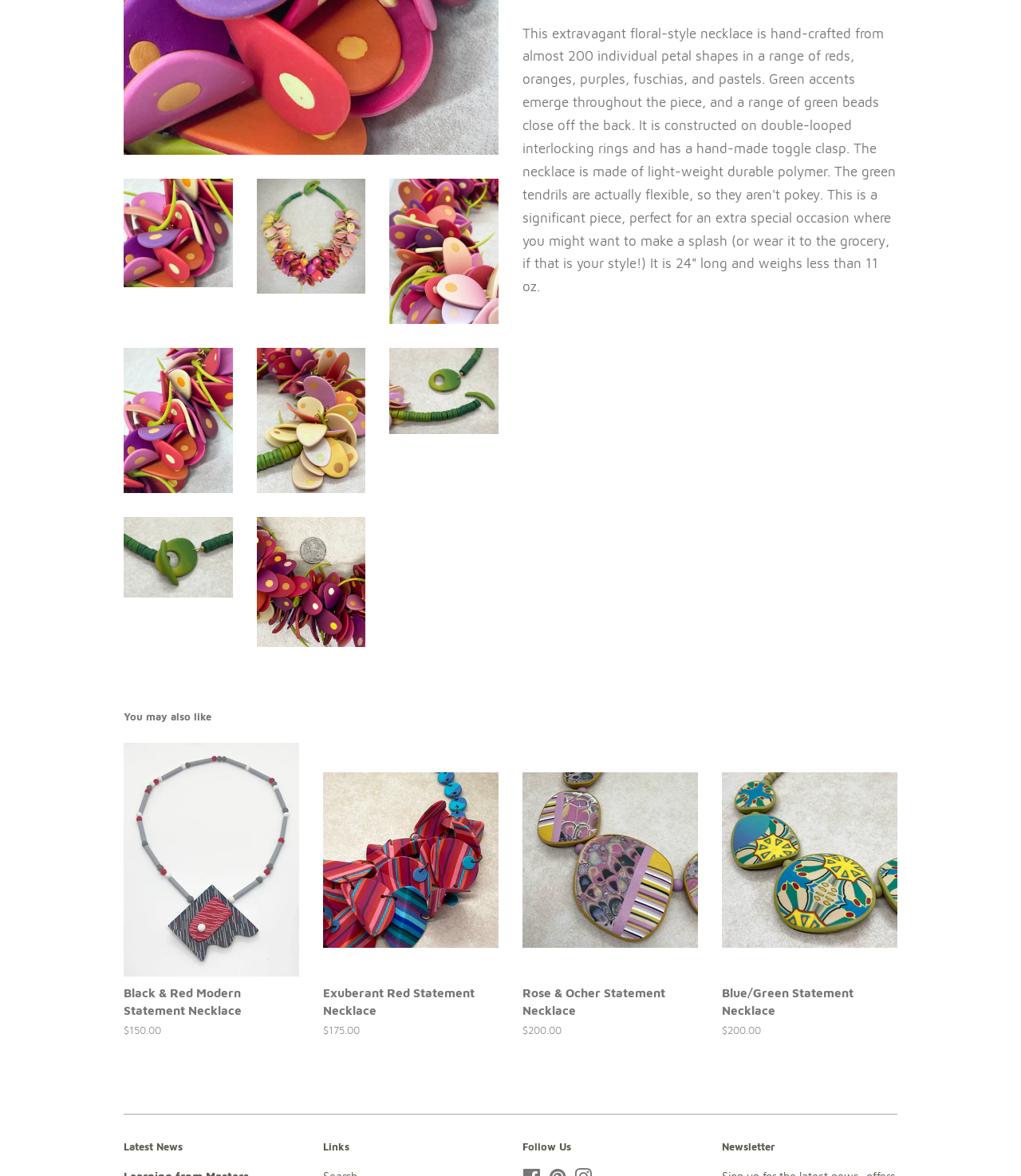From the webpage screenshot, predict the bounding box of the UI element that matches this description: "Latest News".

[0.121, 0.97, 0.179, 0.981]